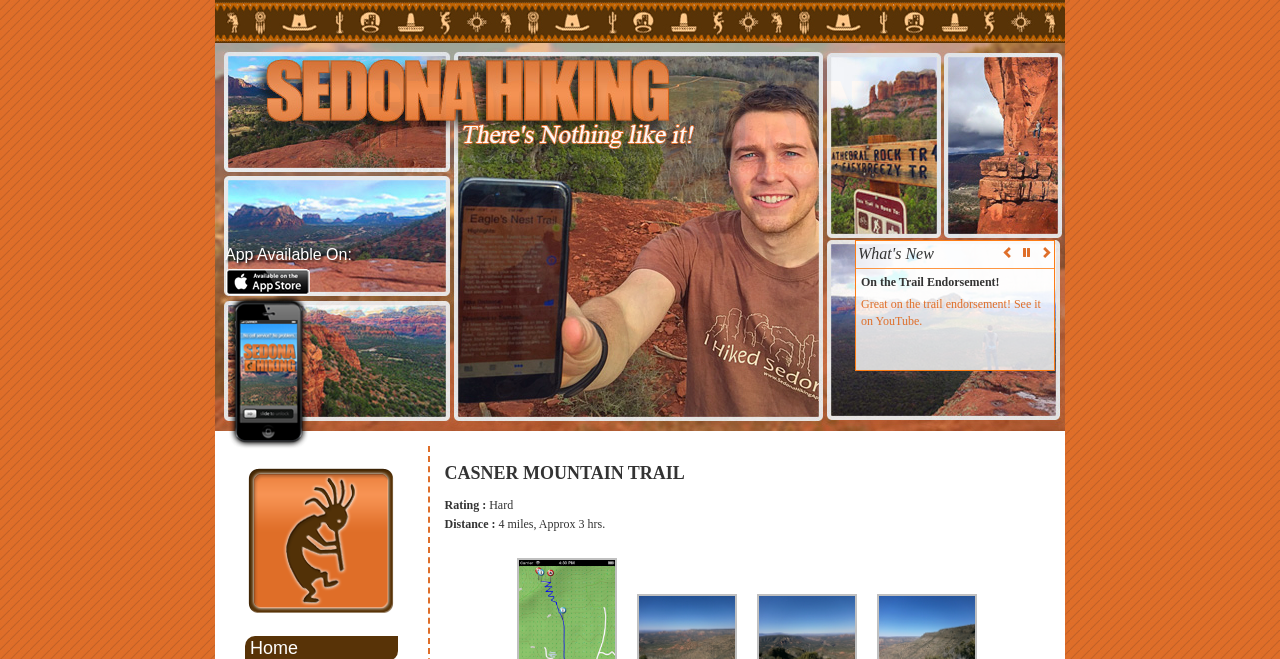Can you specify the bounding box coordinates of the area that needs to be clicked to fulfill the following instruction: "Share via Facebook"?

None